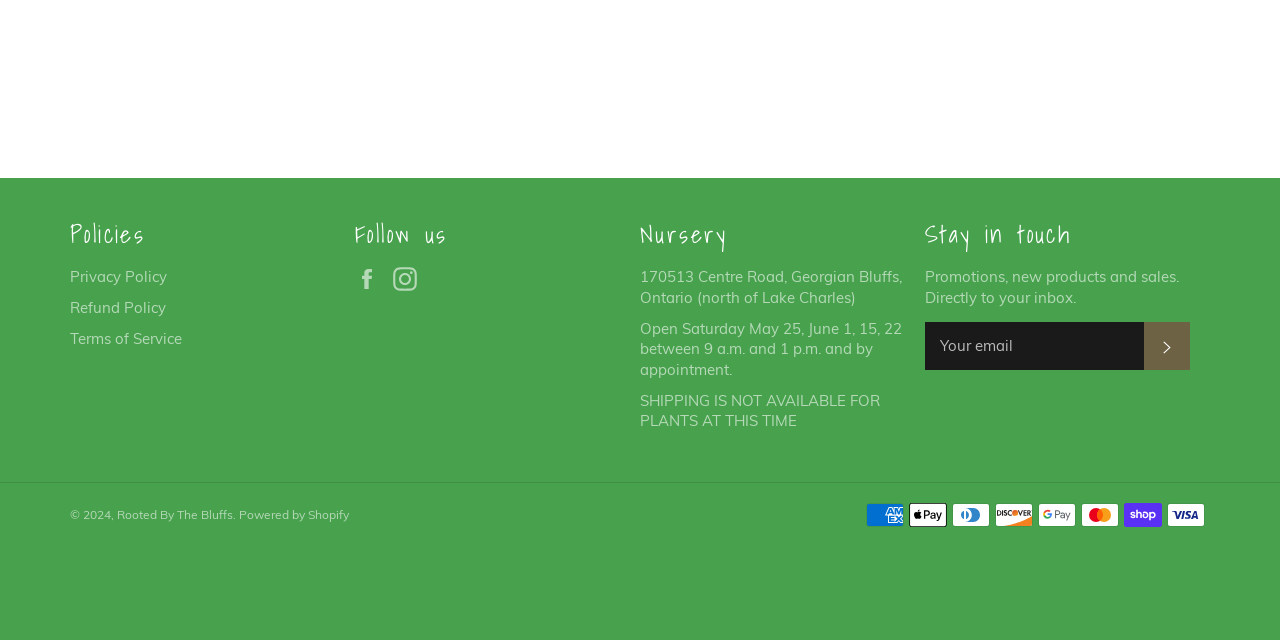Using the format (top-left x, top-left y, bottom-right x, bottom-right y), and given the element description, identify the bounding box coordinates within the screenshot: Refund Policy

[0.055, 0.466, 0.13, 0.495]